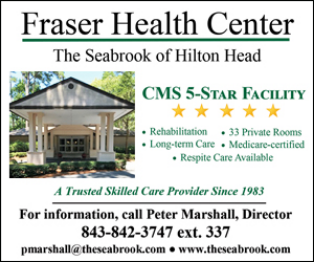Please provide a detailed answer to the question below by examining the image:
How many private rooms are available in the facility?

According to the caption, the Fraser Health Center provides its services in a setting with 33 private rooms, ensuring a comfortable and personalized experience for its patients.